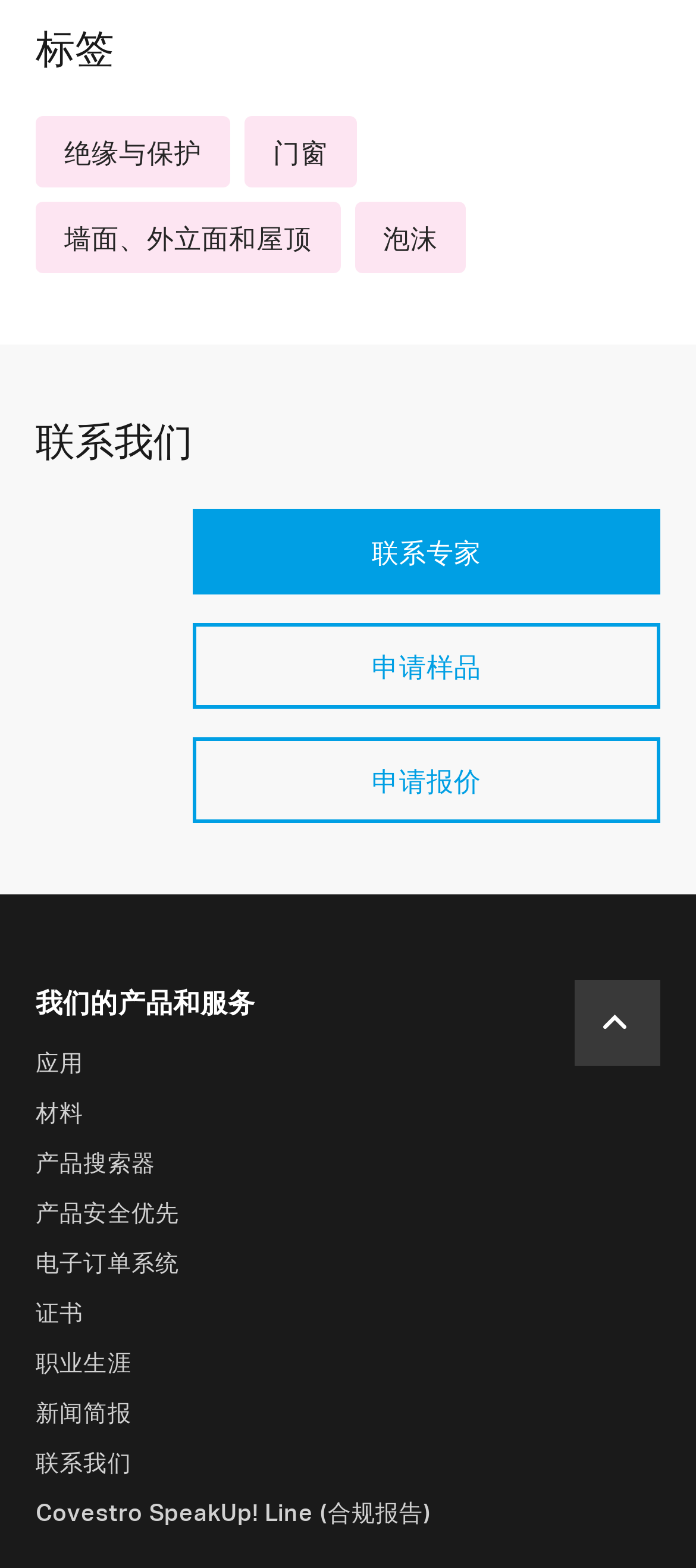Bounding box coordinates are specified in the format (top-left x, top-left y, bottom-right x, bottom-right y). All values are floating point numbers bounded between 0 and 1. Please provide the bounding box coordinate of the region this sentence describes: Covestro SpeakUp! Line (合规报告)

[0.051, 0.955, 0.62, 0.973]